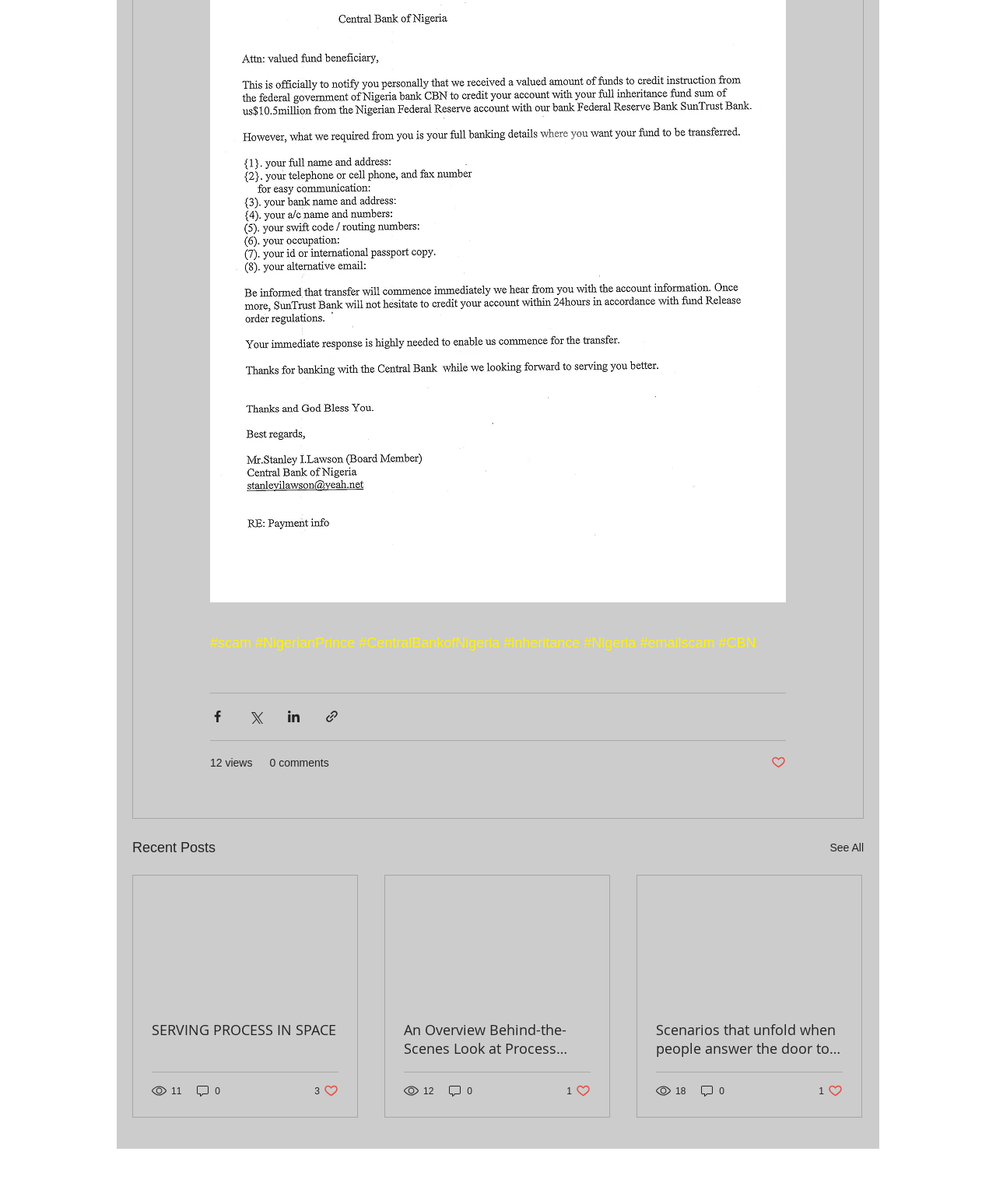How many views does the second article have?
Using the visual information, respond with a single word or phrase.

12 views